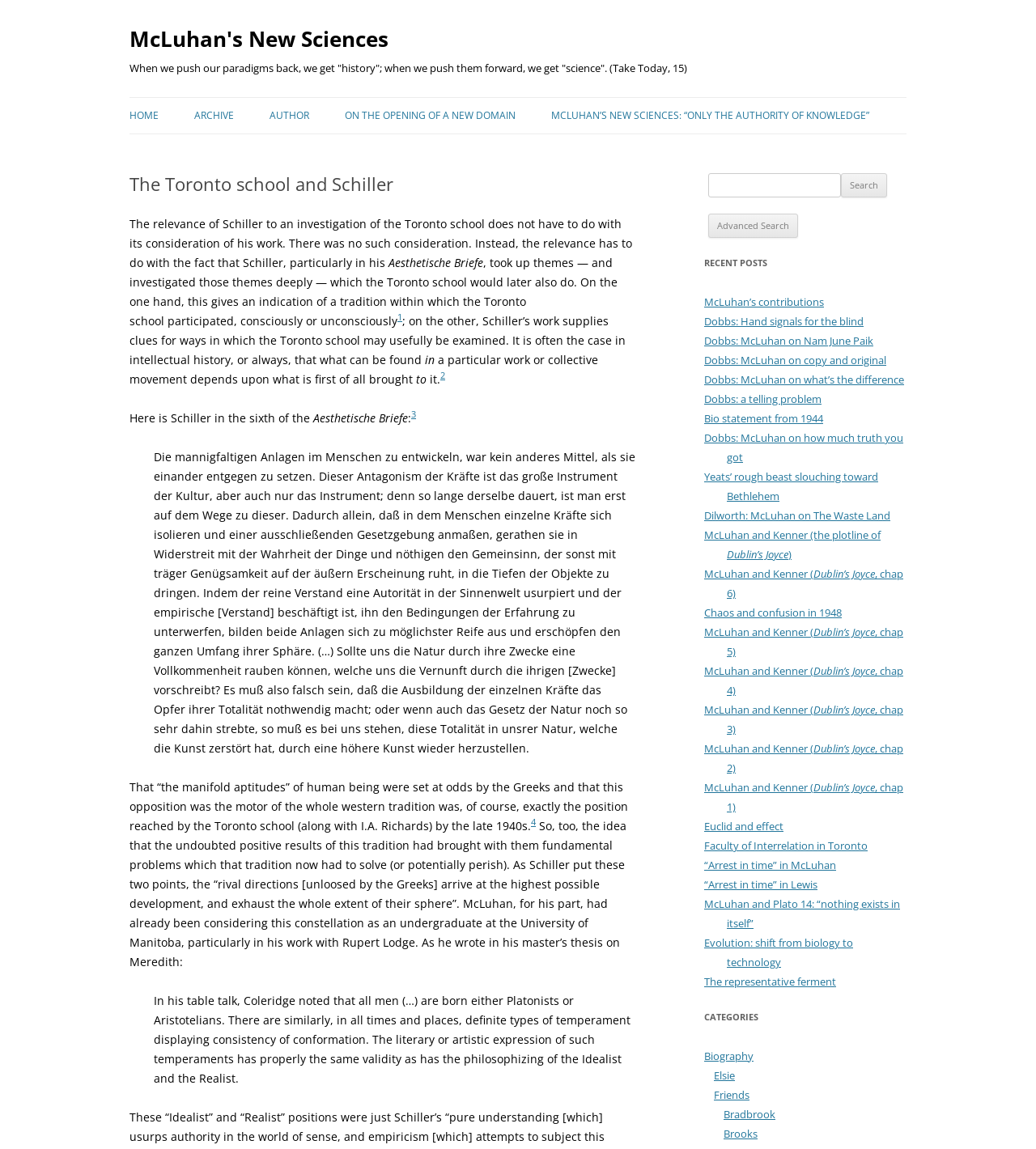Given the element description, predict the bounding box coordinates in the format (top-left x, top-left y, bottom-right x, bottom-right y). Make sure all values are between 0 and 1. Here is the element description: Bio statement from 1944

[0.68, 0.358, 0.795, 0.371]